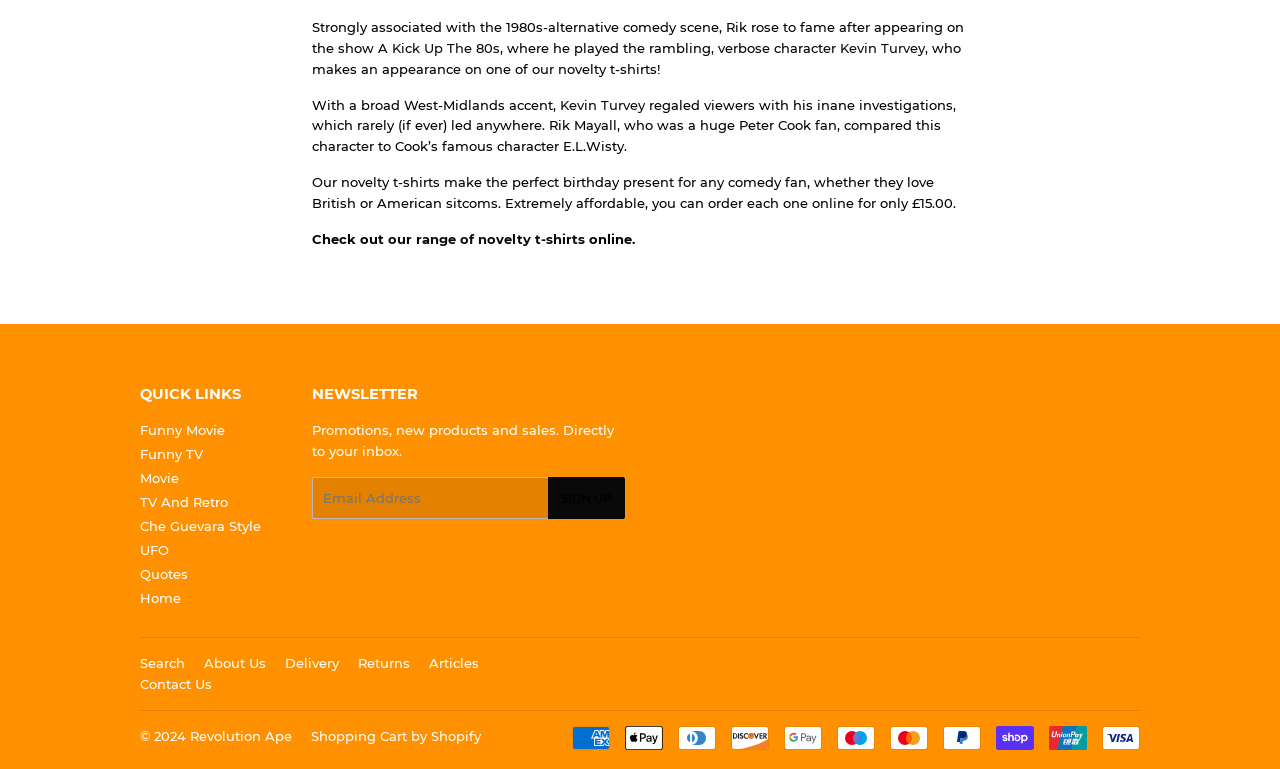Given the description of the UI element: "Shopping Cart by Shopify", predict the bounding box coordinates in the form of [left, top, right, bottom], with each value being a float between 0 and 1.

[0.243, 0.946, 0.376, 0.967]